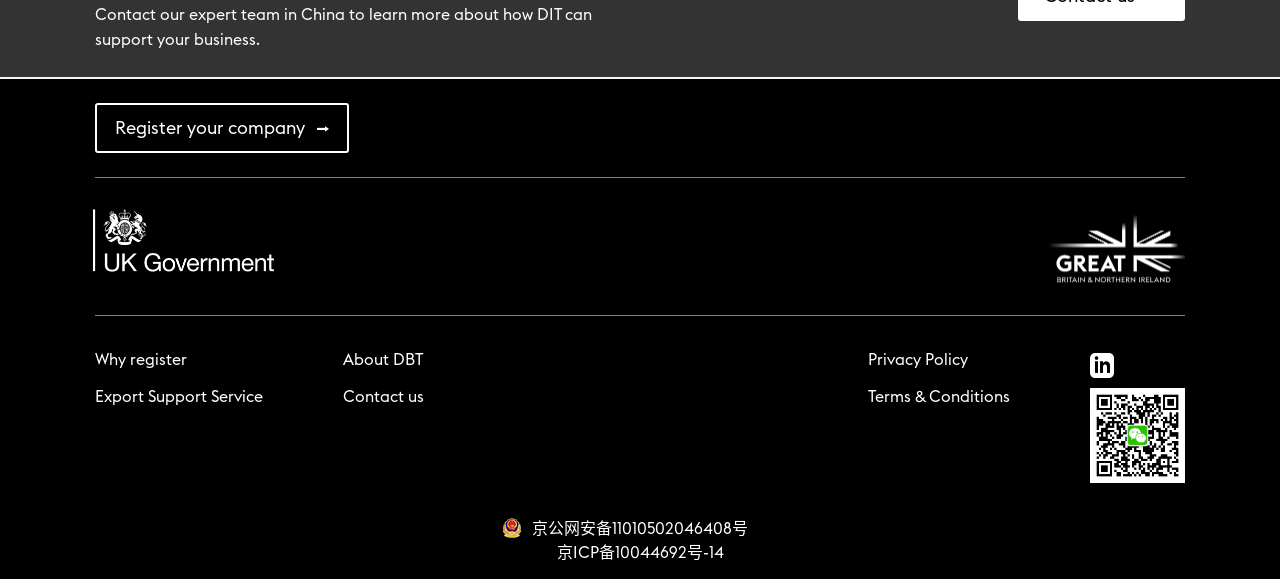Please mark the bounding box coordinates of the area that should be clicked to carry out the instruction: "Get export support service".

[0.074, 0.672, 0.205, 0.7]